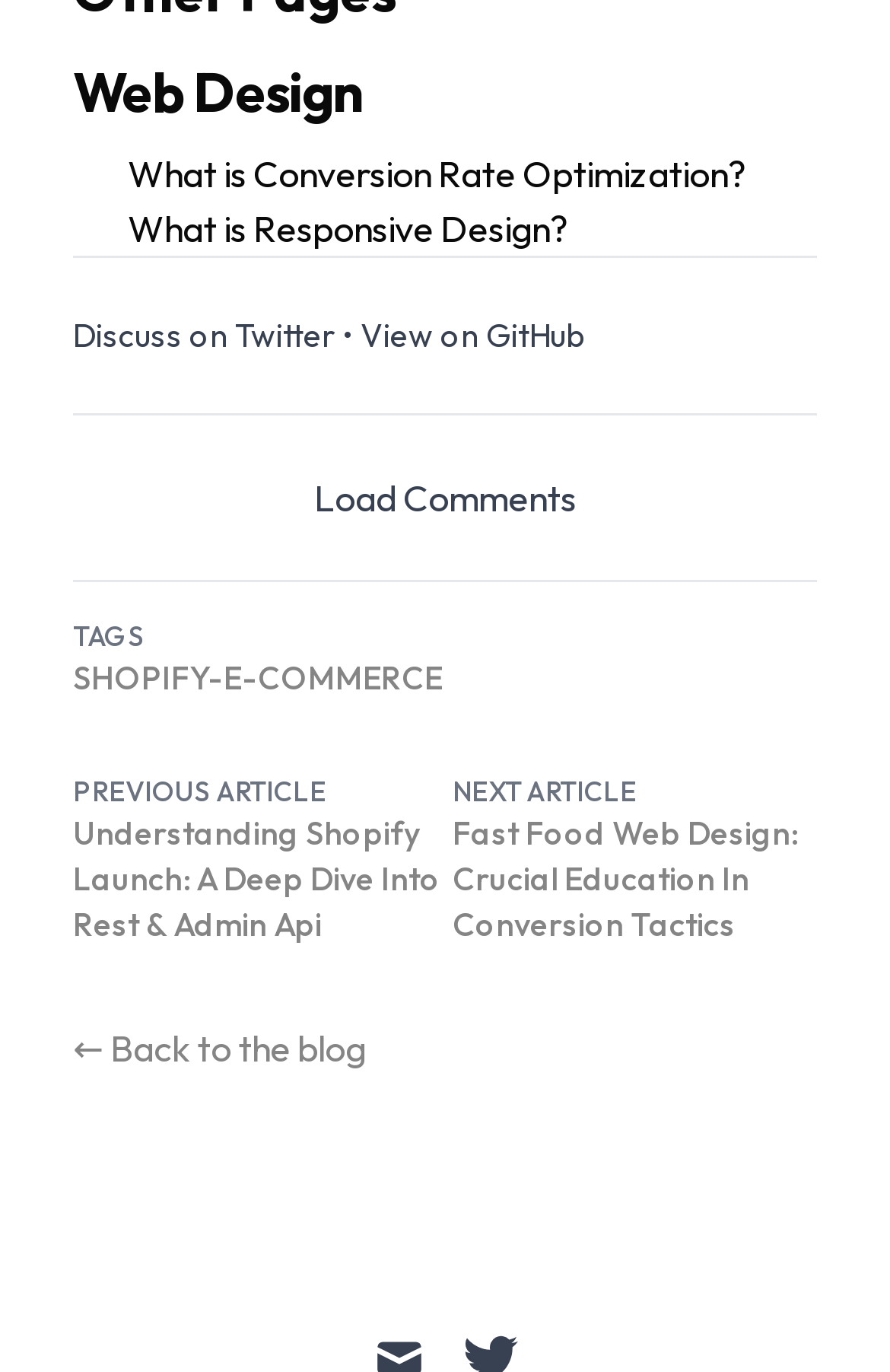What is the purpose of the button?
Based on the visual, give a brief answer using one word or a short phrase.

Load Comments